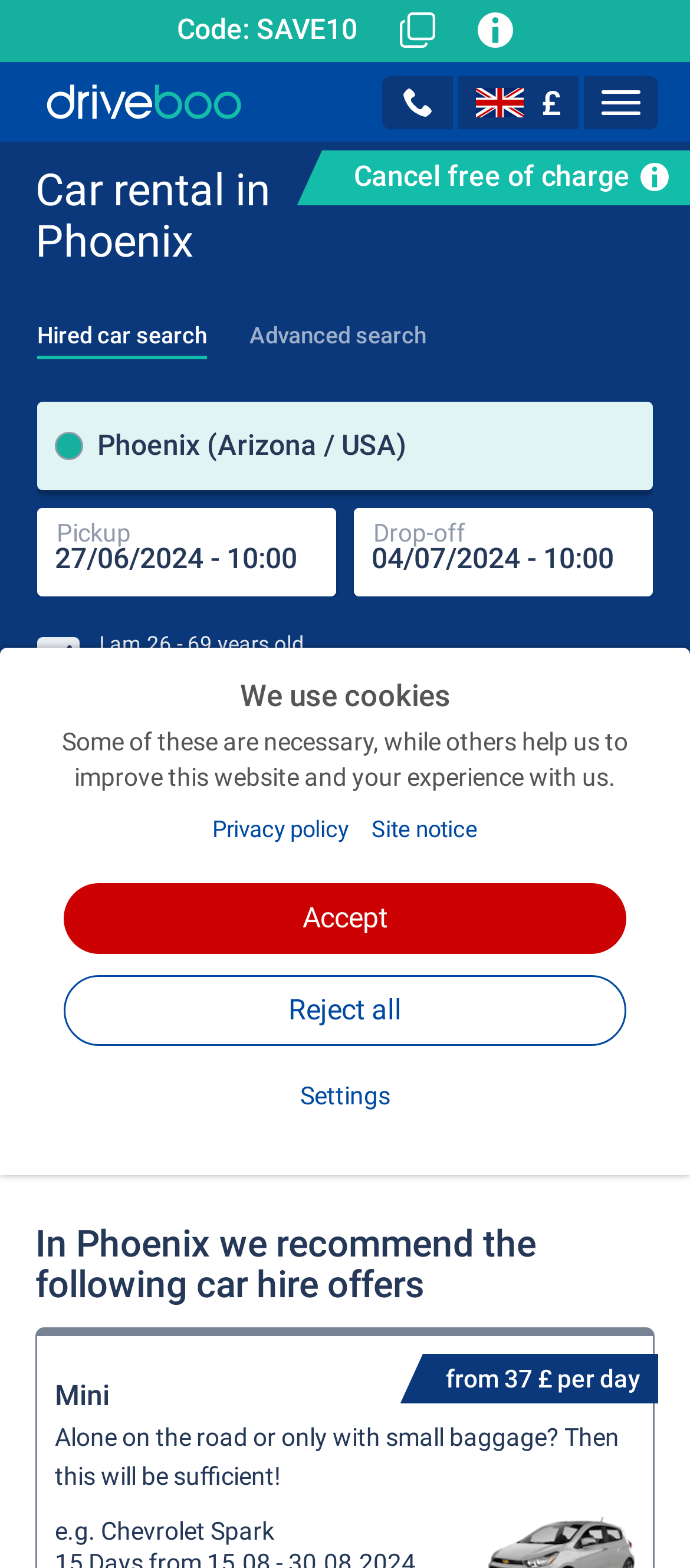Find and provide the bounding box coordinates for the UI element described with: "Reject all".

[0.092, 0.622, 0.908, 0.667]